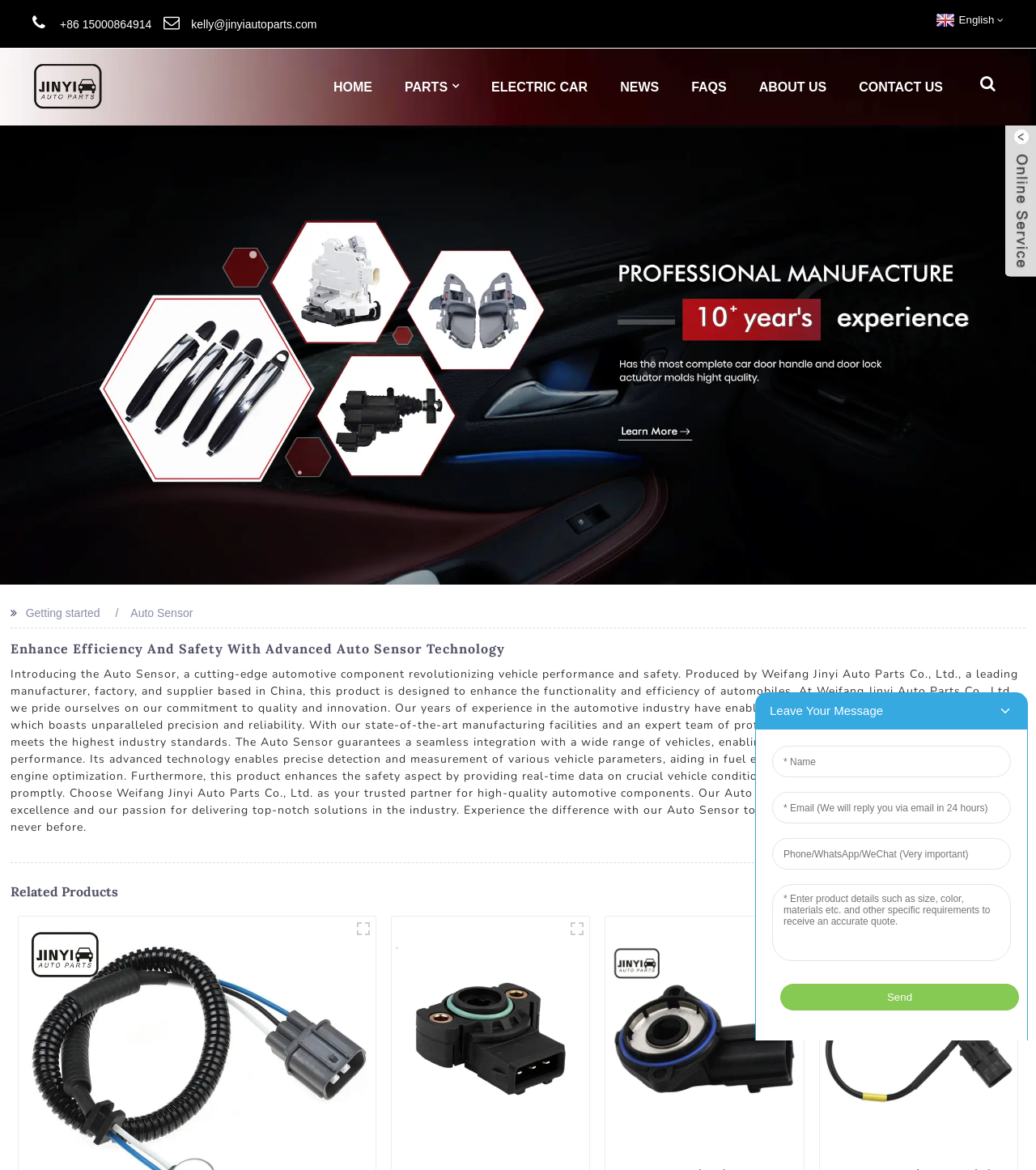What is the purpose of the Auto Sensor?
Look at the image and answer with only one word or phrase.

Enhance vehicle performance and safety